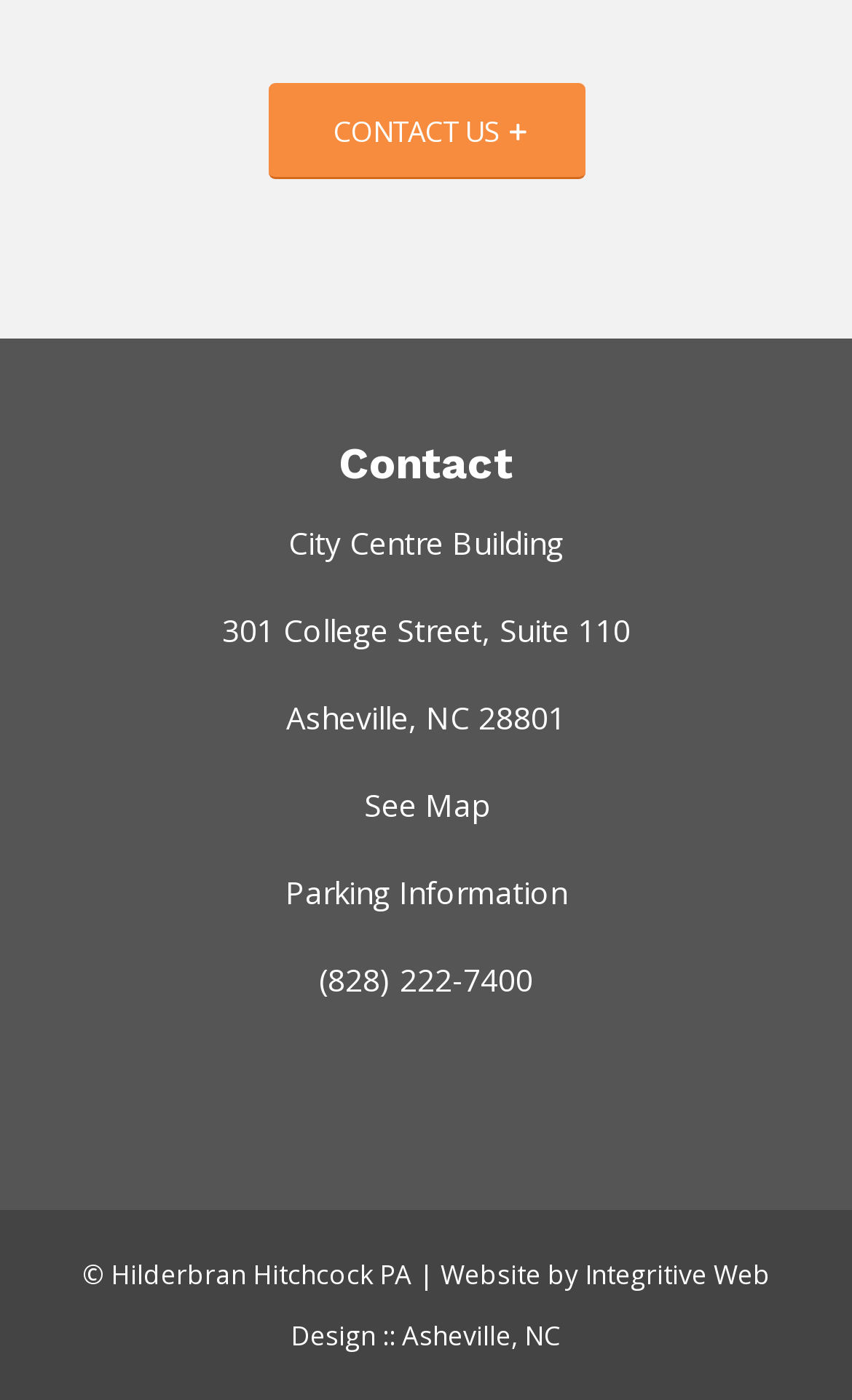Bounding box coordinates must be specified in the format (top-left x, top-left y, bottom-right x, bottom-right y). All values should be floating point numbers between 0 and 1. What are the bounding box coordinates of the UI element described as: Parking Information

[0.335, 0.622, 0.665, 0.652]